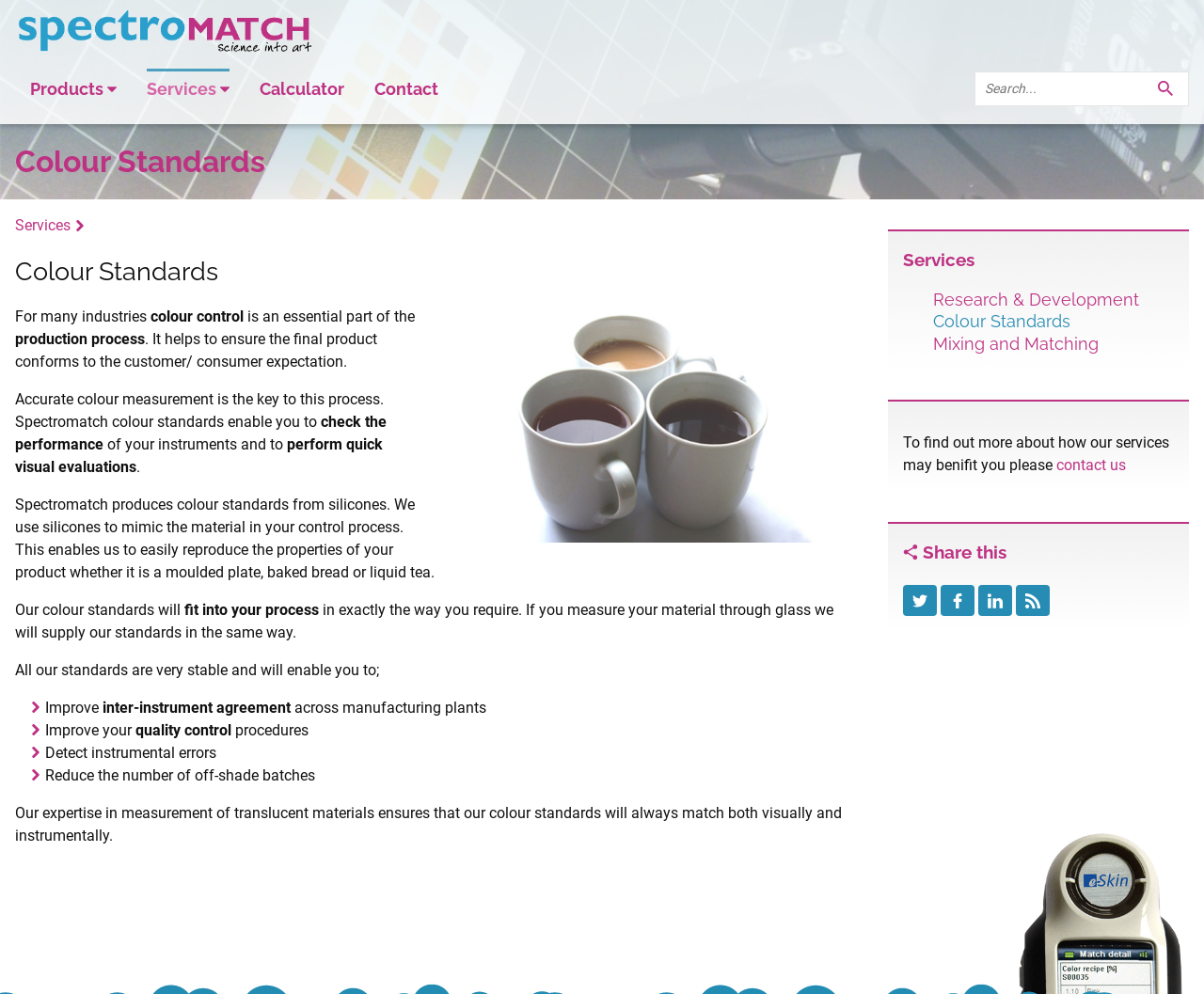Identify the bounding box coordinates of the area that should be clicked in order to complete the given instruction: "Learn more about Services". The bounding box coordinates should be four float numbers between 0 and 1, i.e., [left, top, right, bottom].

[0.75, 0.251, 0.809, 0.272]